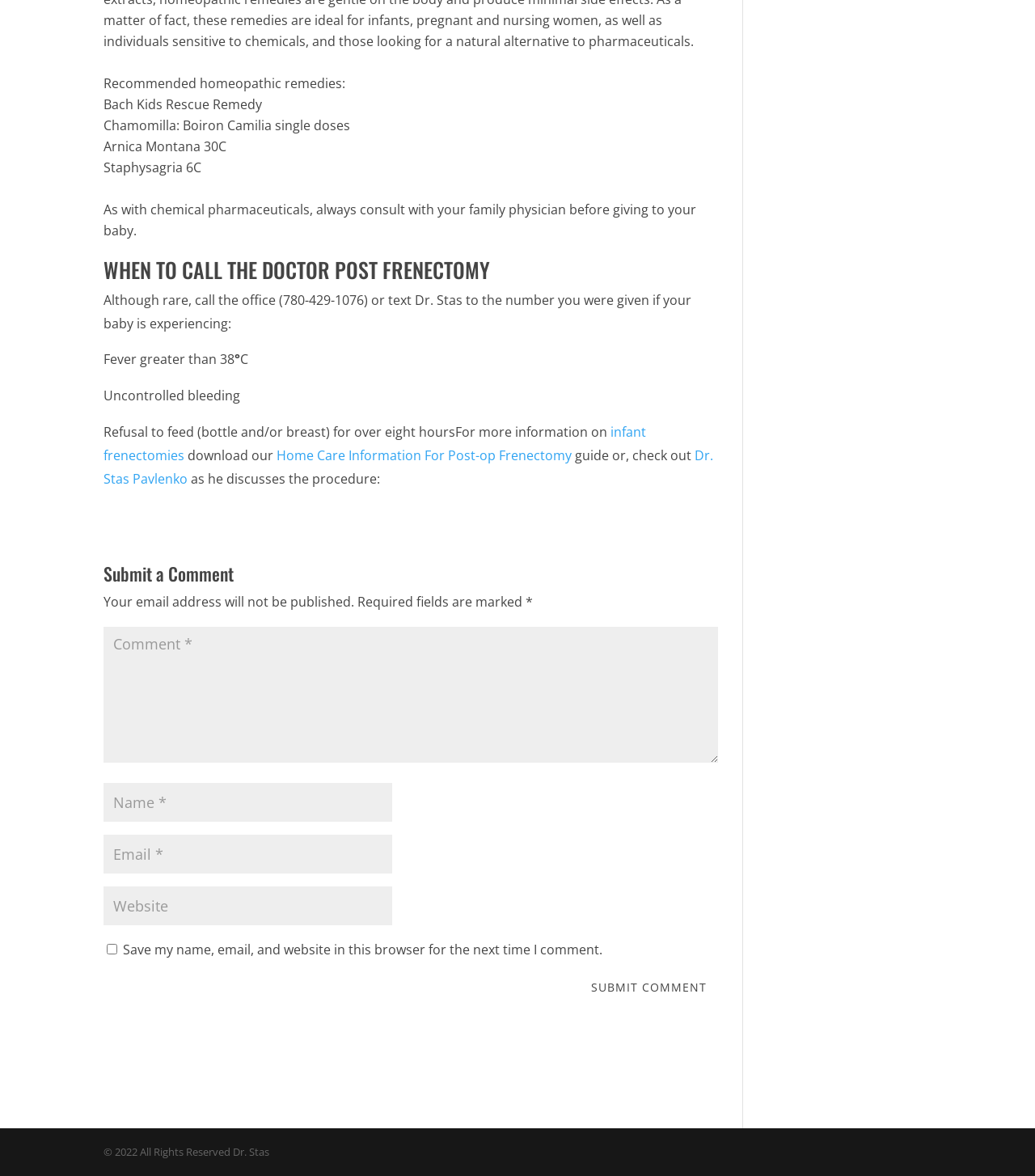Using the elements shown in the image, answer the question comprehensively: What should you do if your baby has a fever greater than 38°C?

The webpage lists several scenarios where you should call the doctor, and one of them is if your baby has a fever greater than 38°C, which implies that it is a serious condition that requires medical attention.